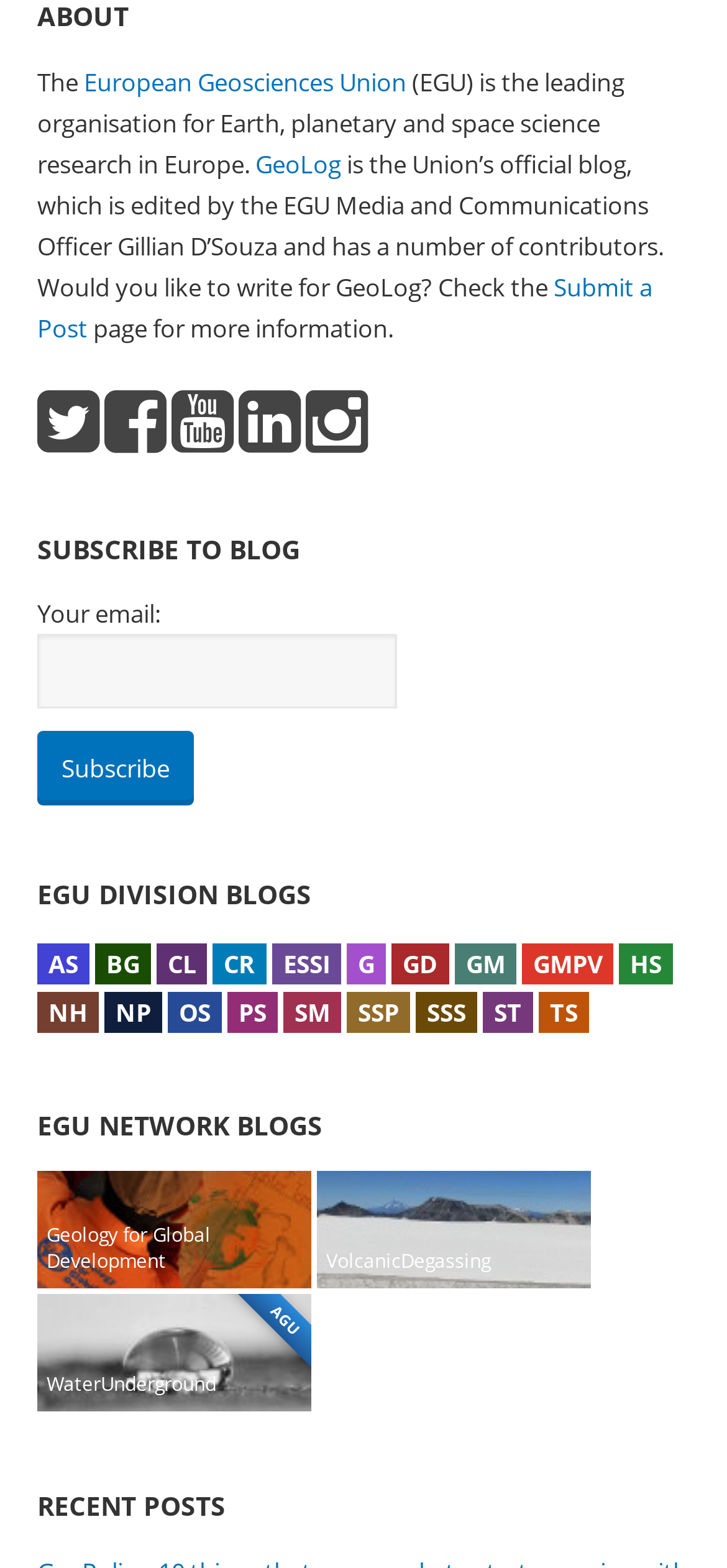What is the purpose of the GeoLog blog?
Give a comprehensive and detailed explanation for the question.

The purpose of the GeoLog blog can be inferred from the text 'GeoLog is the Union’s official blog, which is edited by the EGU Media and Communications Officer Gillian D’Souza and has a number of contributors.'